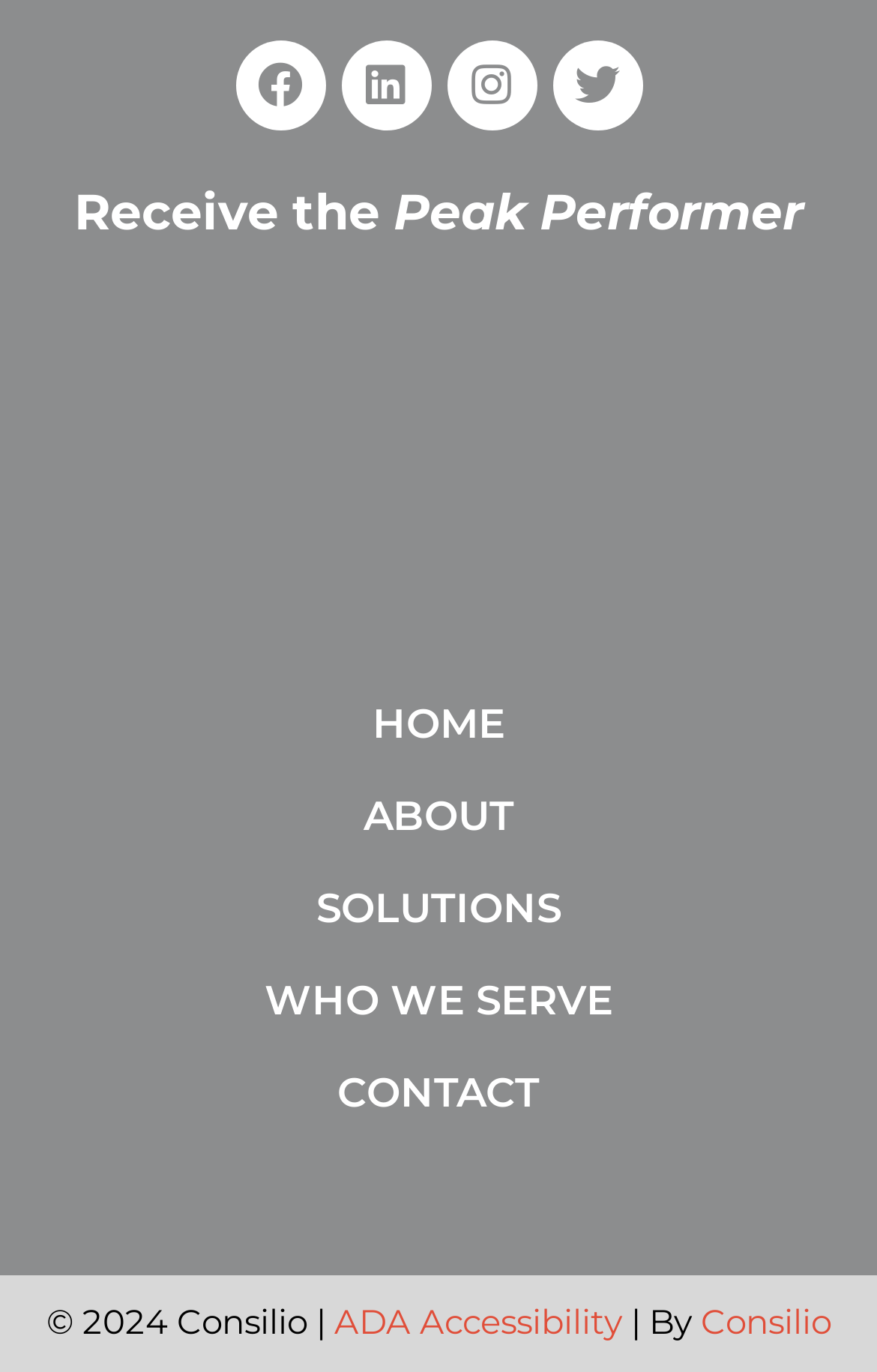Find the bounding box coordinates for the area you need to click to carry out the instruction: "Open Facebook page". The coordinates should be four float numbers between 0 and 1, indicated as [left, top, right, bottom].

[0.268, 0.029, 0.371, 0.095]